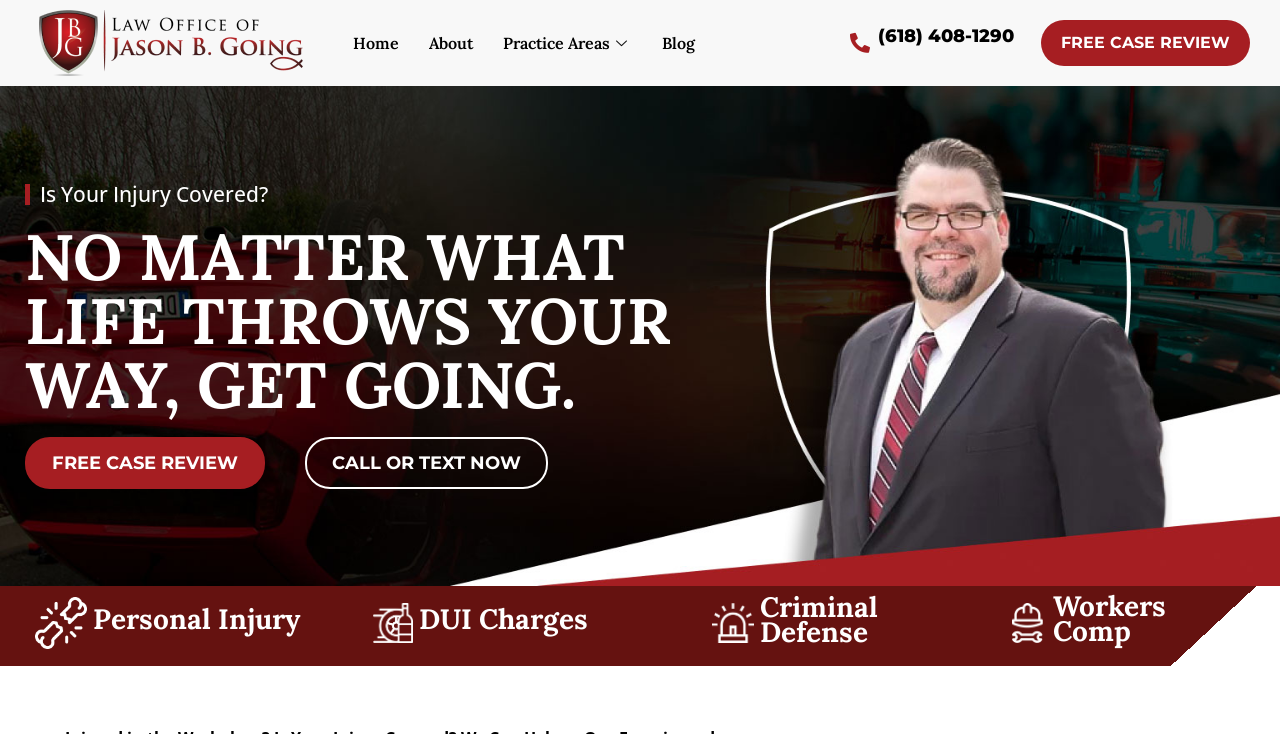Please find the bounding box coordinates of the section that needs to be clicked to achieve this instruction: "Click the 'Home' link".

[0.264, 0.025, 0.323, 0.093]